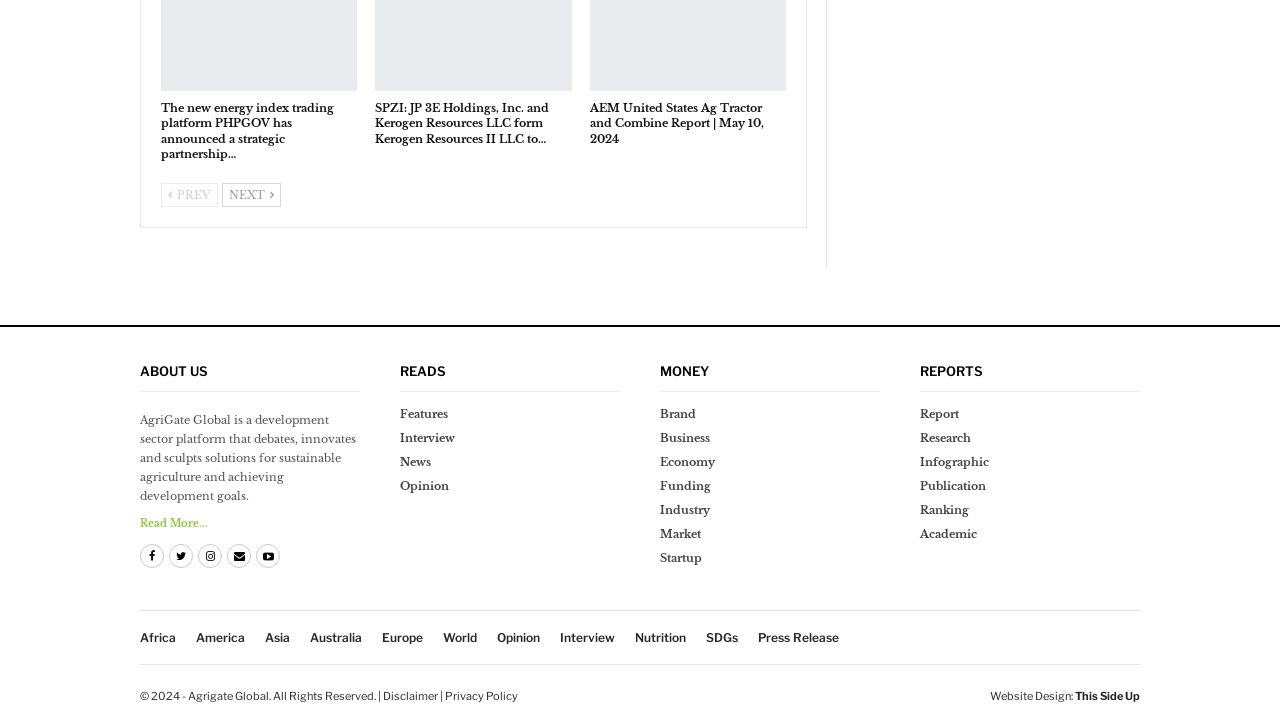Pinpoint the bounding box coordinates of the clickable area necessary to execute the following instruction: "Go to the previous page". The coordinates should be given as four float numbers between 0 and 1, namely [left, top, right, bottom].

[0.126, 0.251, 0.17, 0.284]